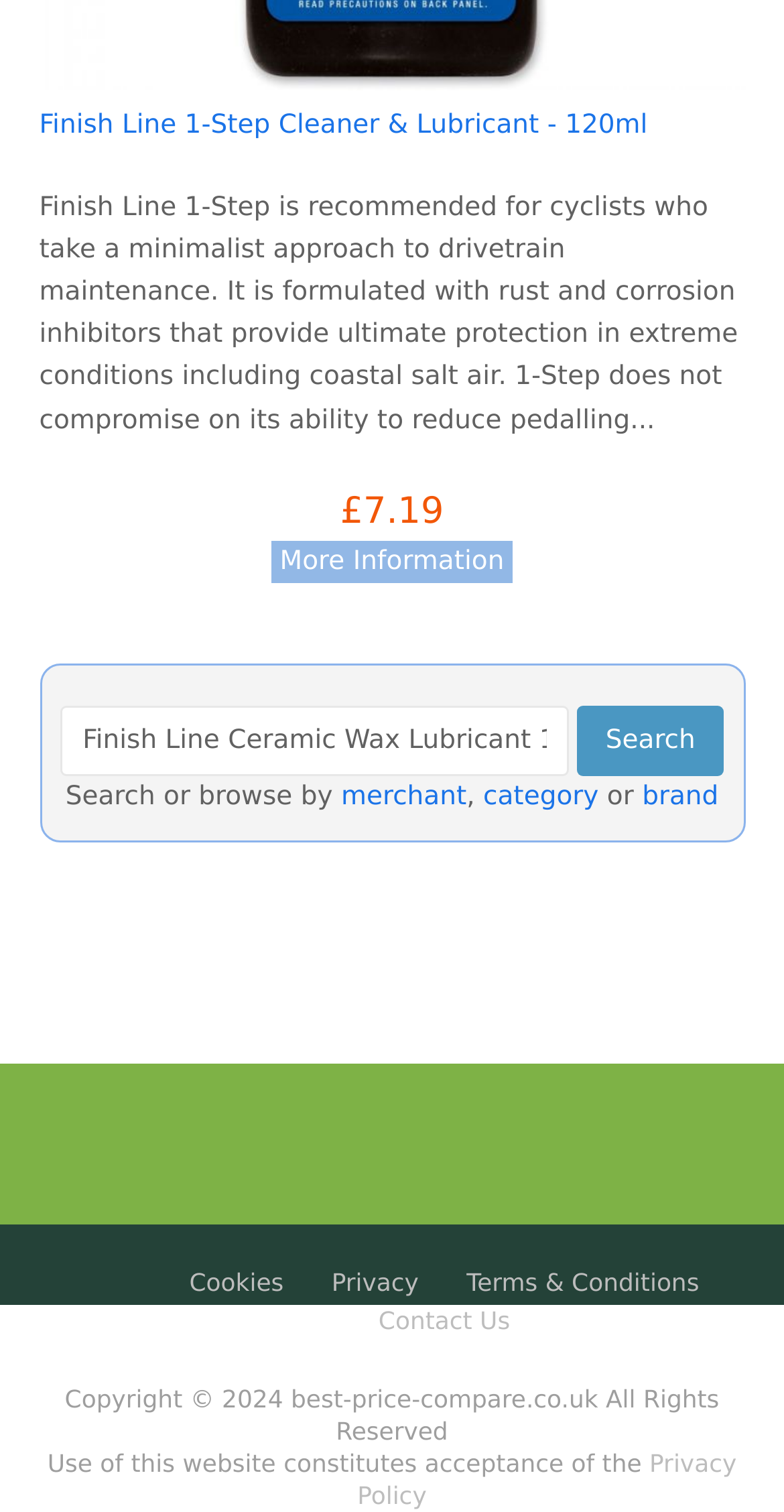Locate the bounding box coordinates of the segment that needs to be clicked to meet this instruction: "Contact Us".

[0.483, 0.864, 0.651, 0.883]